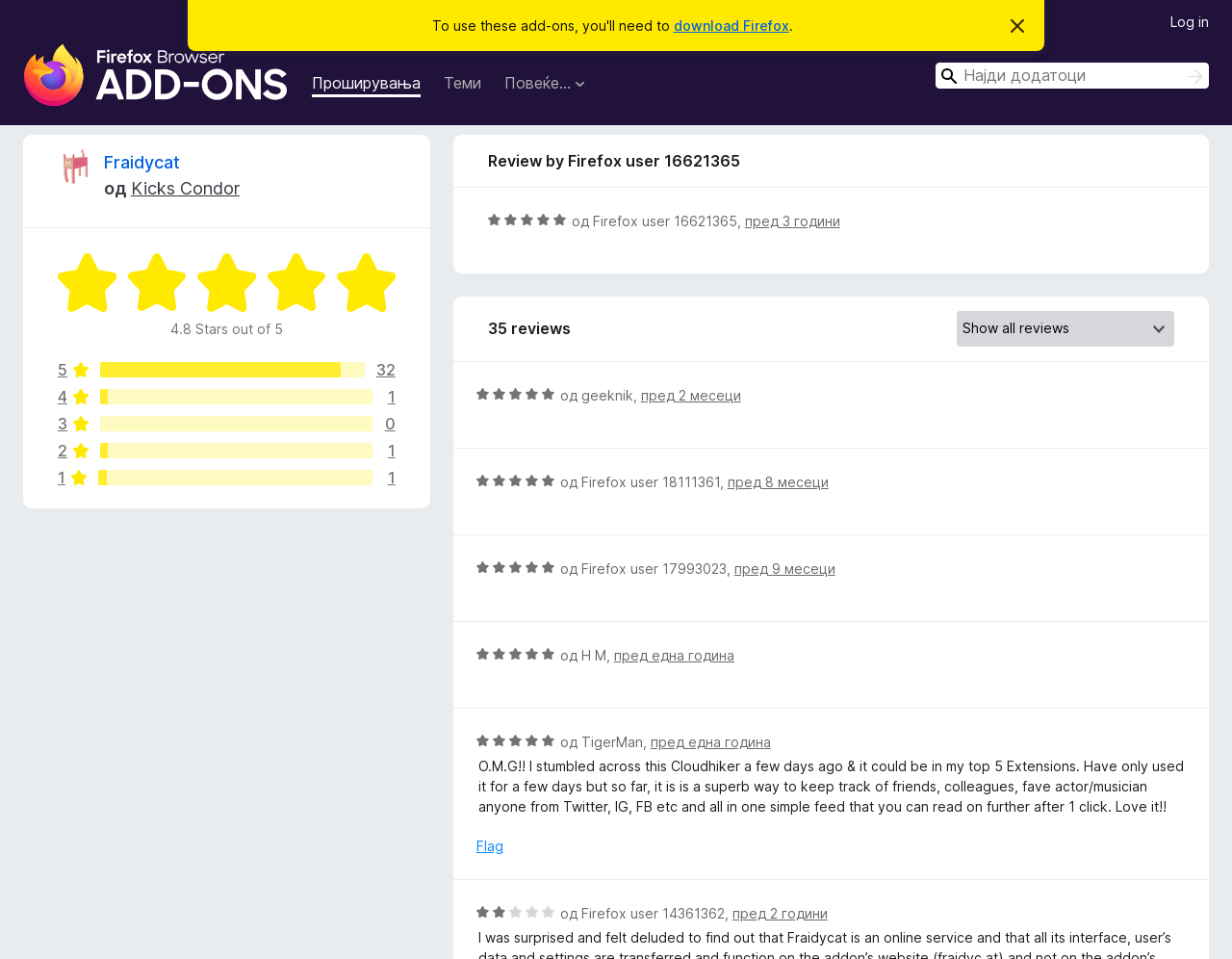How many reviews are there for Fraidycat?
Using the image, provide a detailed and thorough answer to the question.

The number of reviews for Fraidycat can be found in the section 'Reviews for Fraidycat' where it says '35 reviews'. This indicates that there are 35 reviews from Firefox users for Fraidycat.